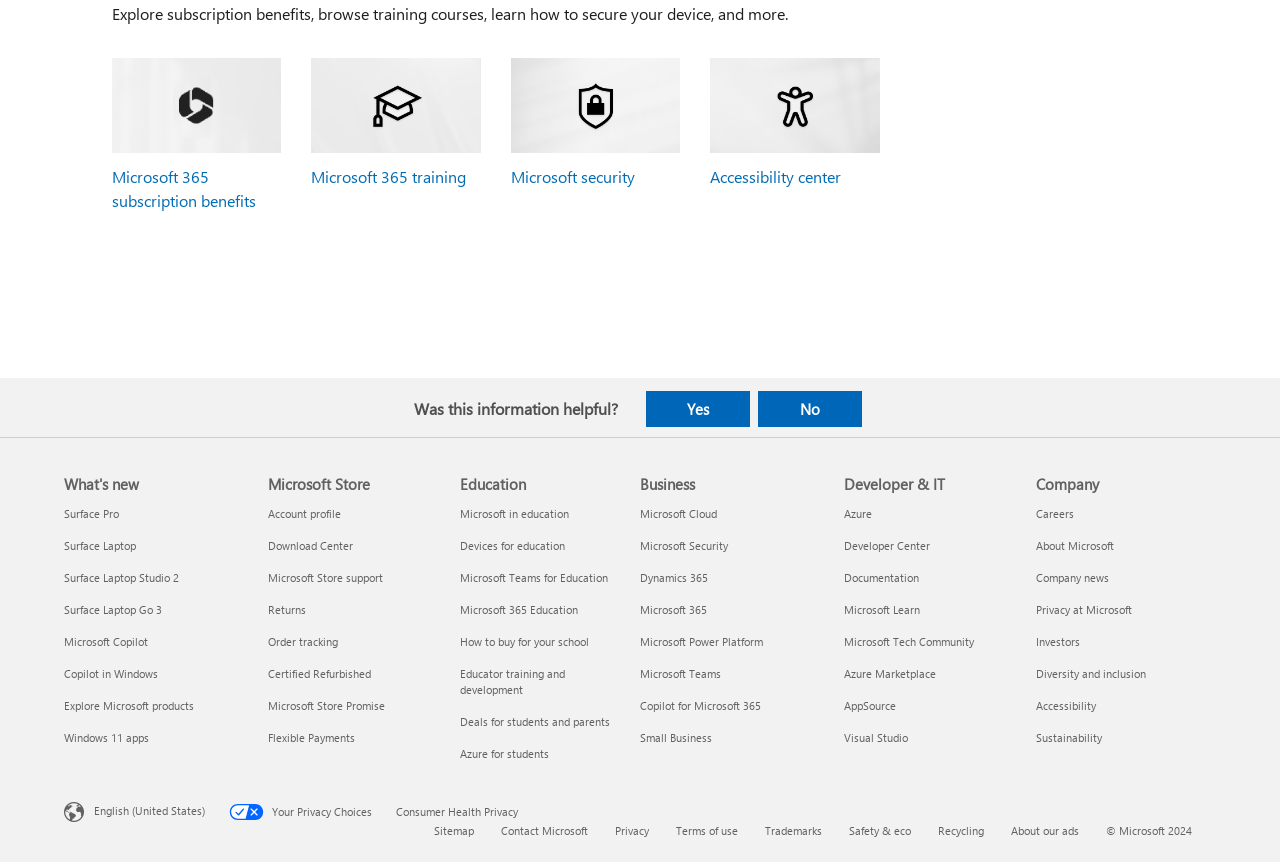Predict the bounding box coordinates of the area that should be clicked to accomplish the following instruction: "Learn about Surface Pro what's new". The bounding box coordinates should consist of four float numbers between 0 and 1, i.e., [left, top, right, bottom].

[0.05, 0.587, 0.093, 0.604]